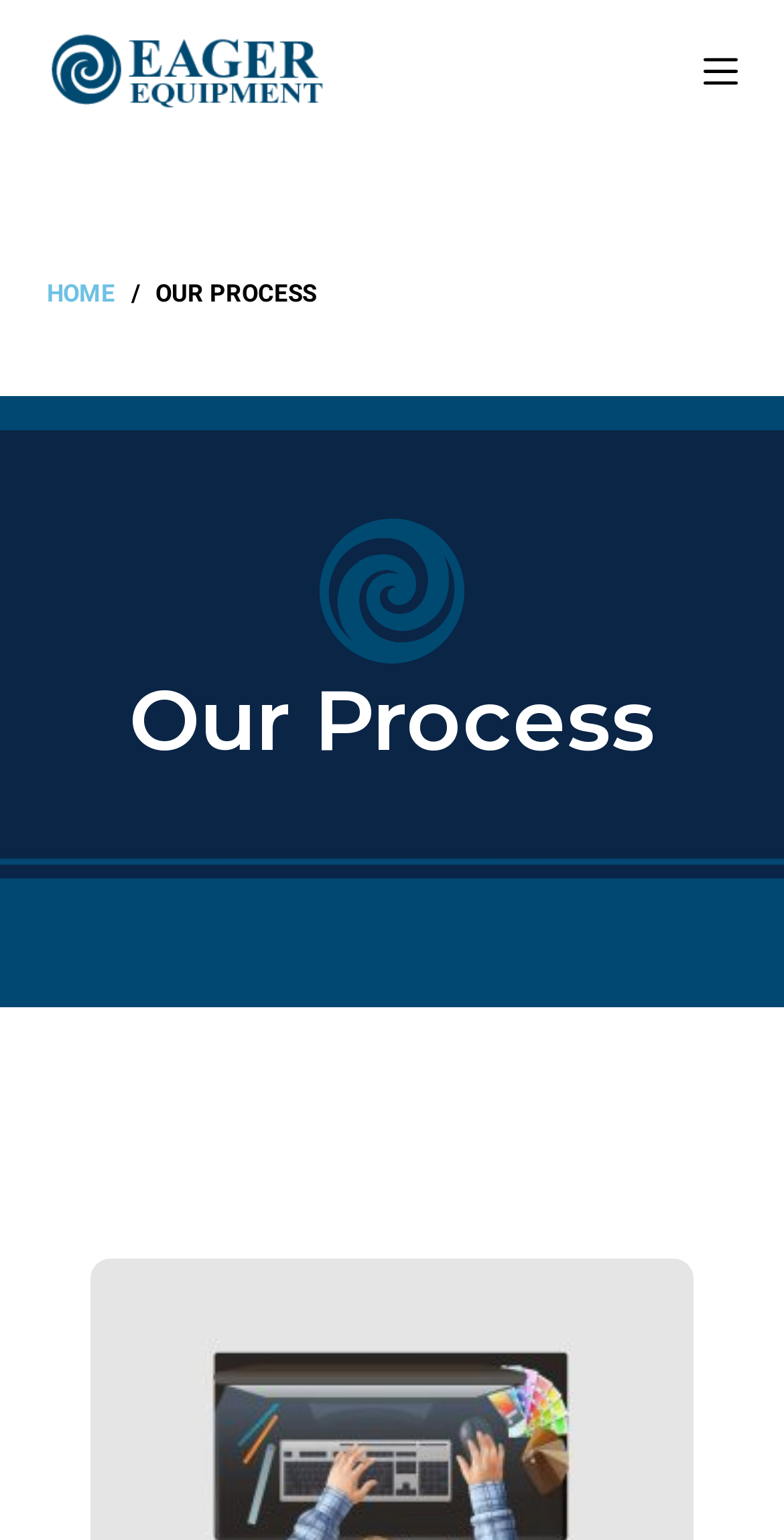Offer an in-depth caption of the entire webpage.

The webpage is about "Our Process" at eagerequipment. At the top left corner, there is a "Skip to content" link. Next to it, on the top center, is the eagerequipment logo, which is an image with a link to the homepage. On the top right corner, there is an "Open off canvas" button.

Below the top section, there is a header with a navigation menu. The menu has a "HOME" link on the left, followed by a "/" separator, and then "OUR PROCESS" text. This header spans across the page, from the left edge to the right edge.

Further down, there is a large heading that reads "Our Process", which occupies most of the page width, from the left edge to the right edge, and is centered vertically.